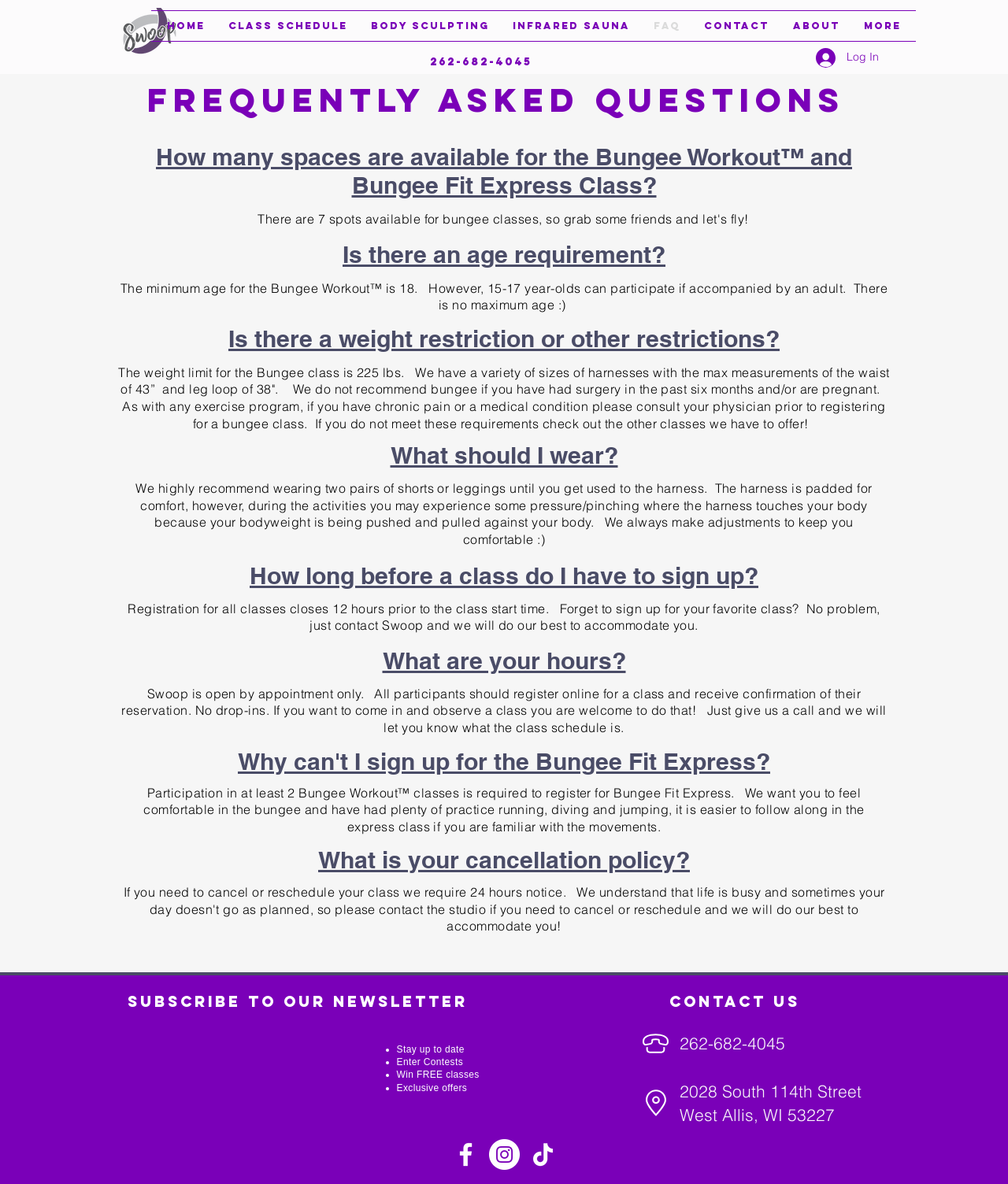Specify the bounding box coordinates of the region I need to click to perform the following instruction: "Navigate to the 'Home' page". The coordinates must be four float numbers in the range of 0 to 1, i.e., [left, top, right, bottom].

[0.154, 0.009, 0.214, 0.035]